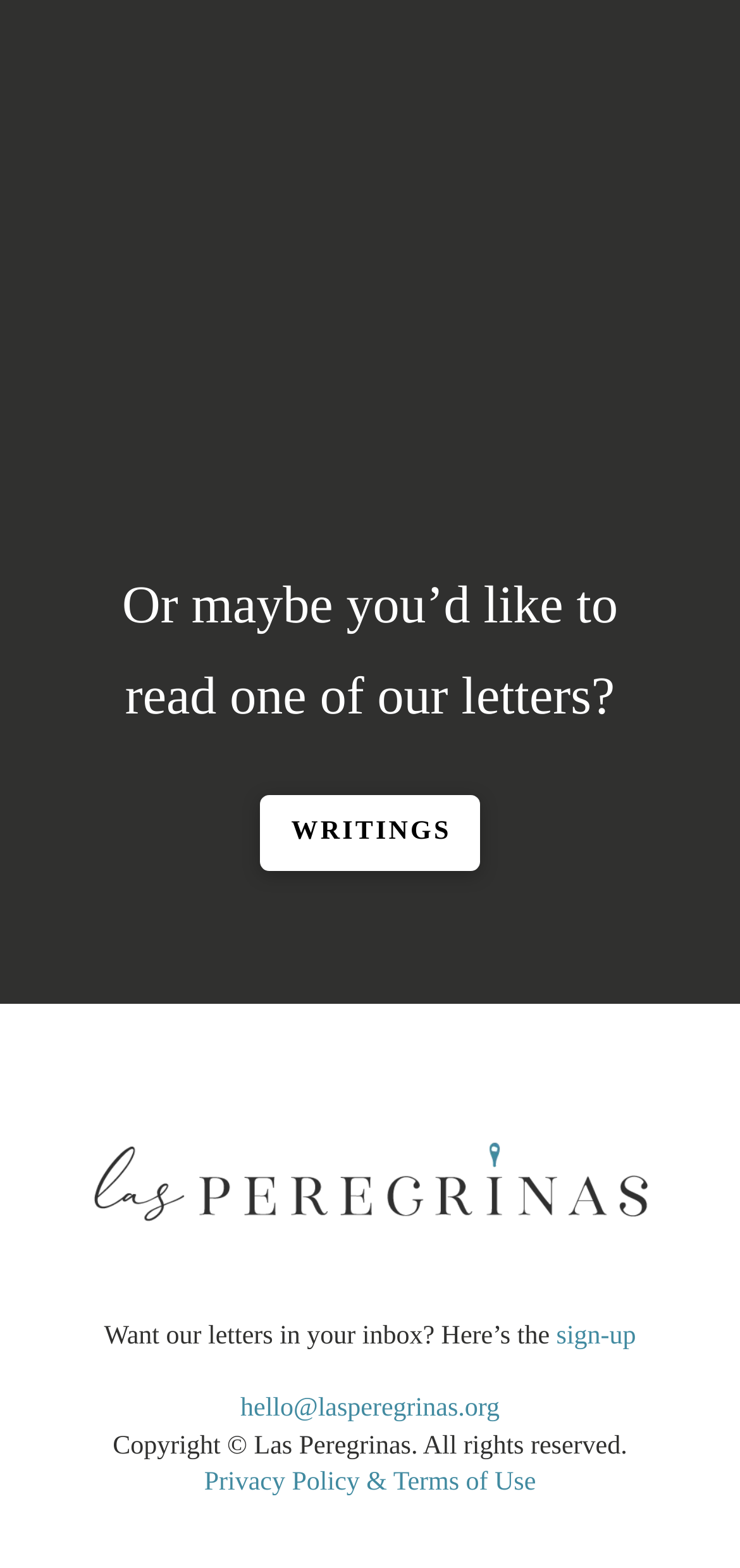Respond to the question below with a concise word or phrase:
How many links are there on the page?

5